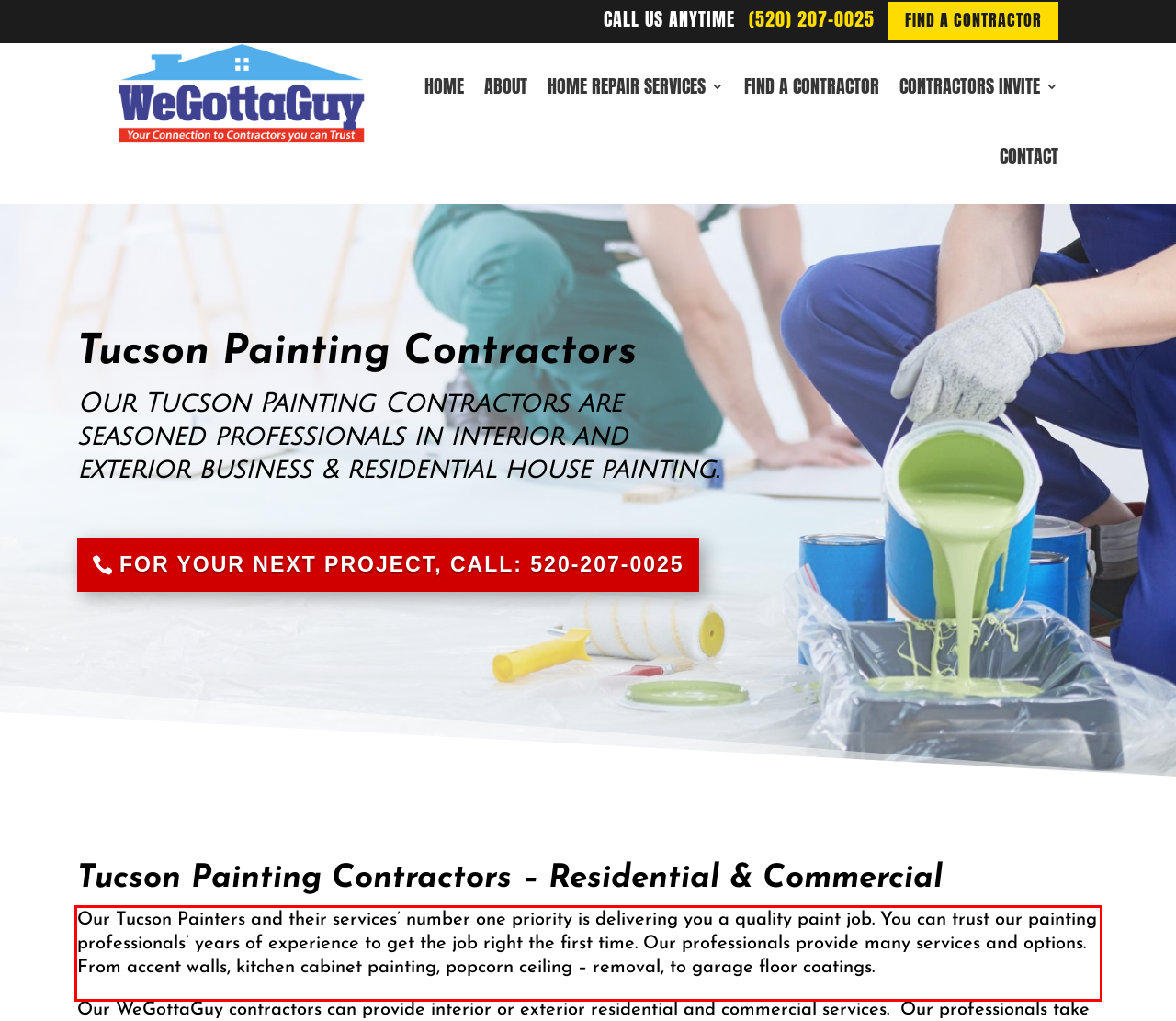Within the provided webpage screenshot, find the red rectangle bounding box and perform OCR to obtain the text content.

Our Tucson Painters and their services’ number one priority is delivering you a quality paint job. You can trust our painting professionals’ years of experience to get the job right the first time. Our professionals provide many services and options. From accent walls, kitchen cabinet painting, popcorn ceiling – removal, to garage floor coatings.